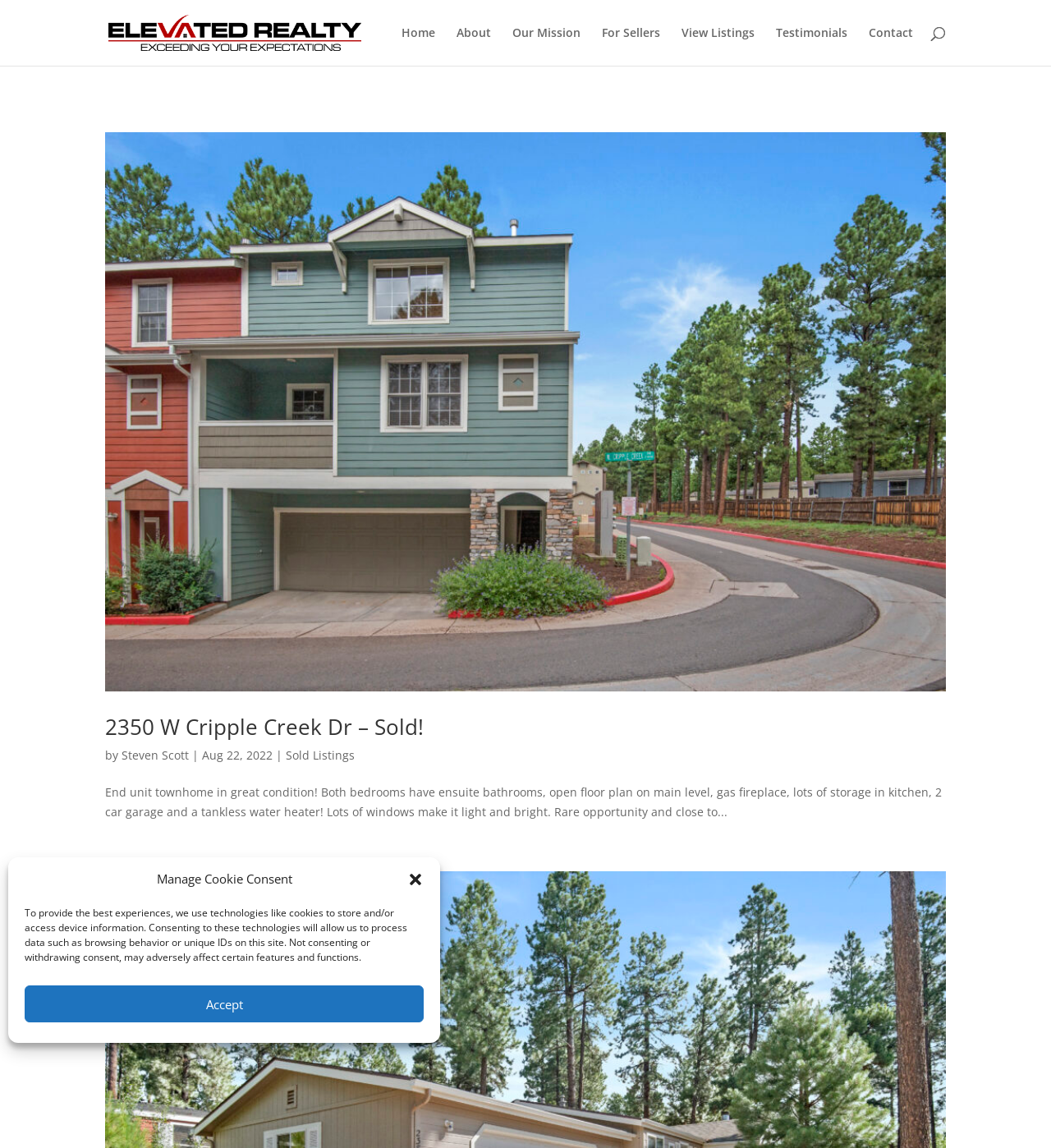Provide the bounding box coordinates for the UI element that is described as: "About".

[0.434, 0.024, 0.467, 0.057]